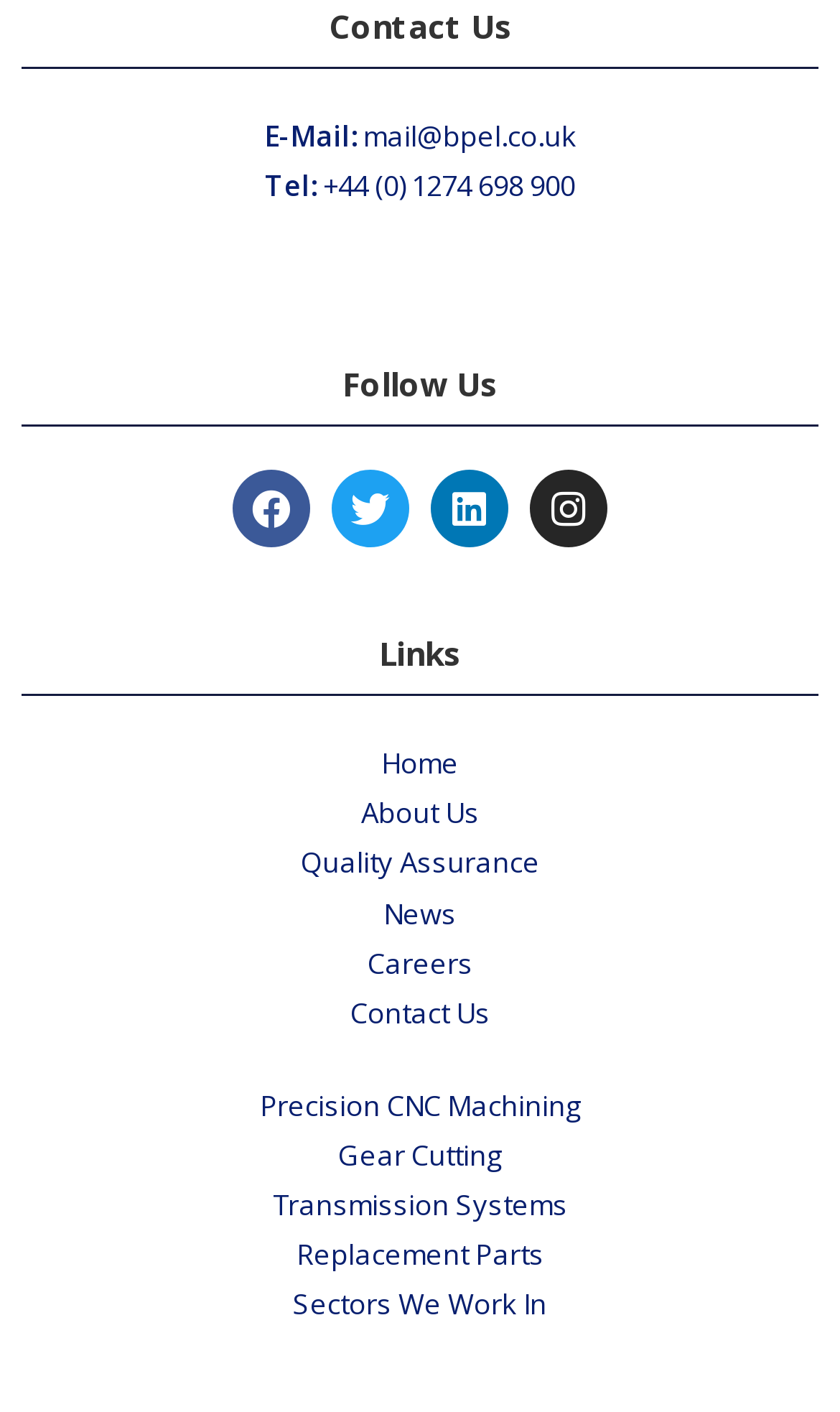Determine the bounding box coordinates for the region that must be clicked to execute the following instruction: "Go to the home page".

[0.454, 0.527, 0.546, 0.554]